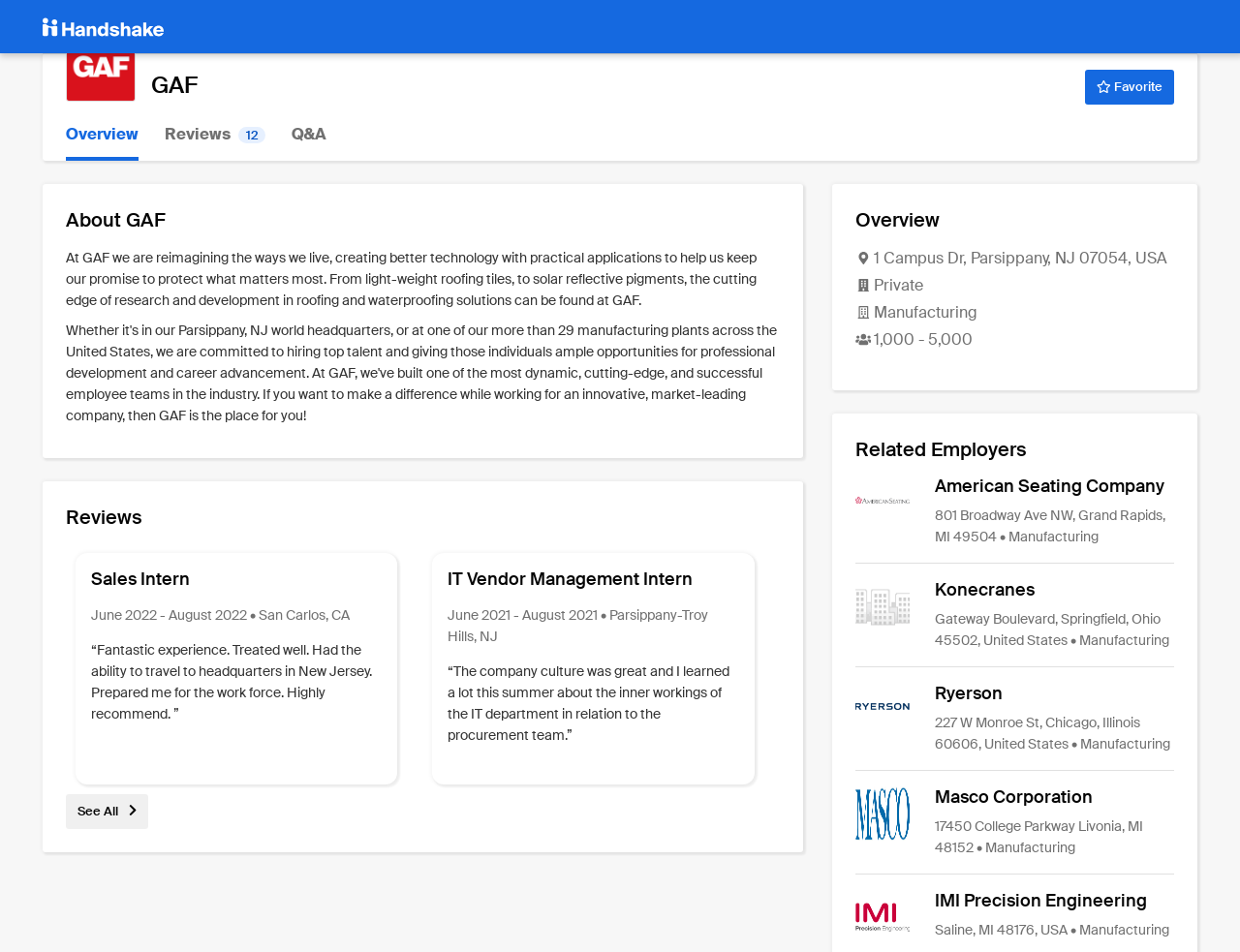Please answer the following question using a single word or phrase: 
What is the company name of the webpage?

GAF